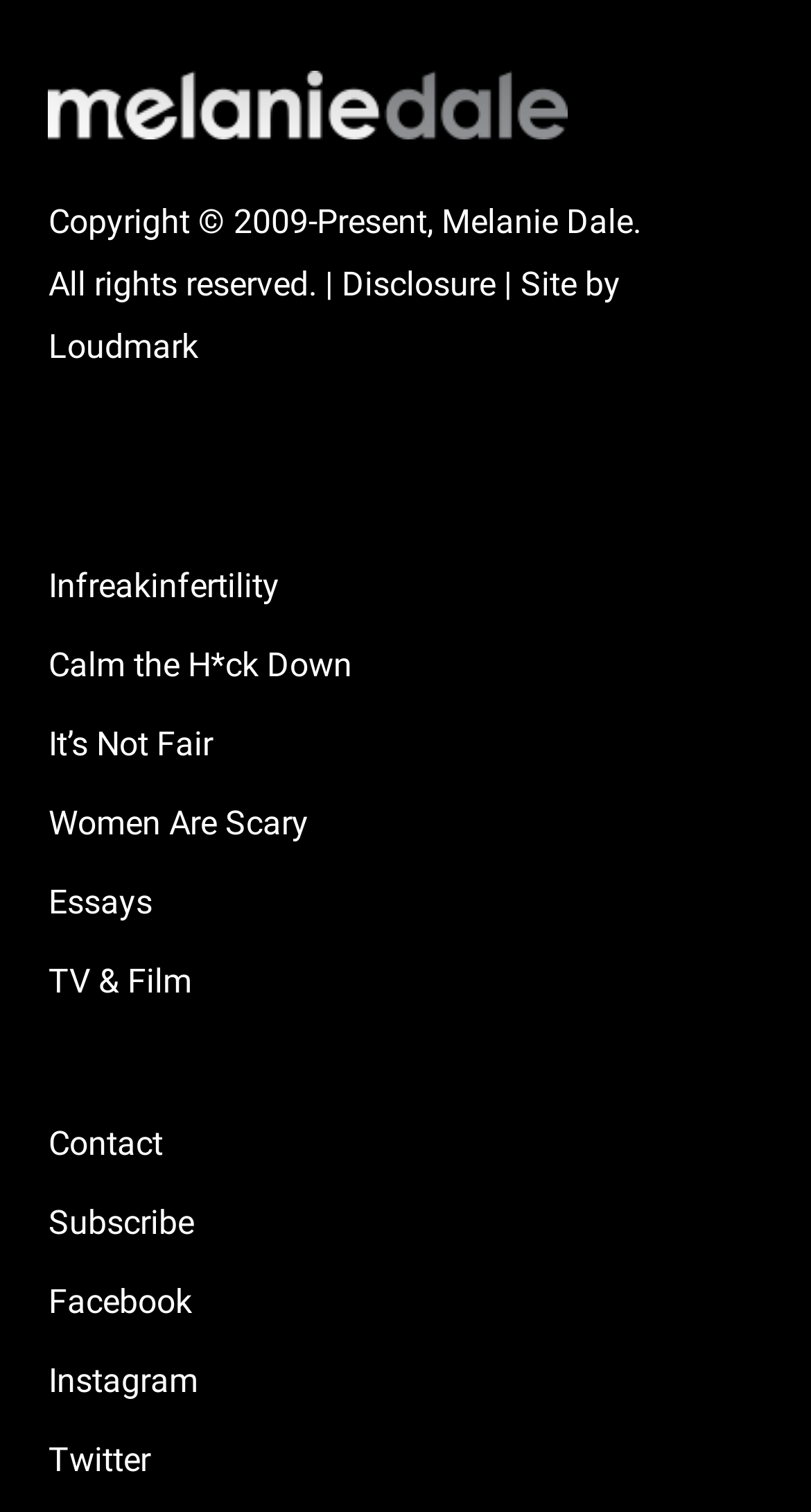How many social media links are at the bottom of the webpage?
Based on the image, answer the question in a detailed manner.

The links at the bottom of the webpage include 'Facebook', 'Instagram', and 'Twitter', which are all social media platforms. Therefore, there are three social media links at the bottom of the webpage.